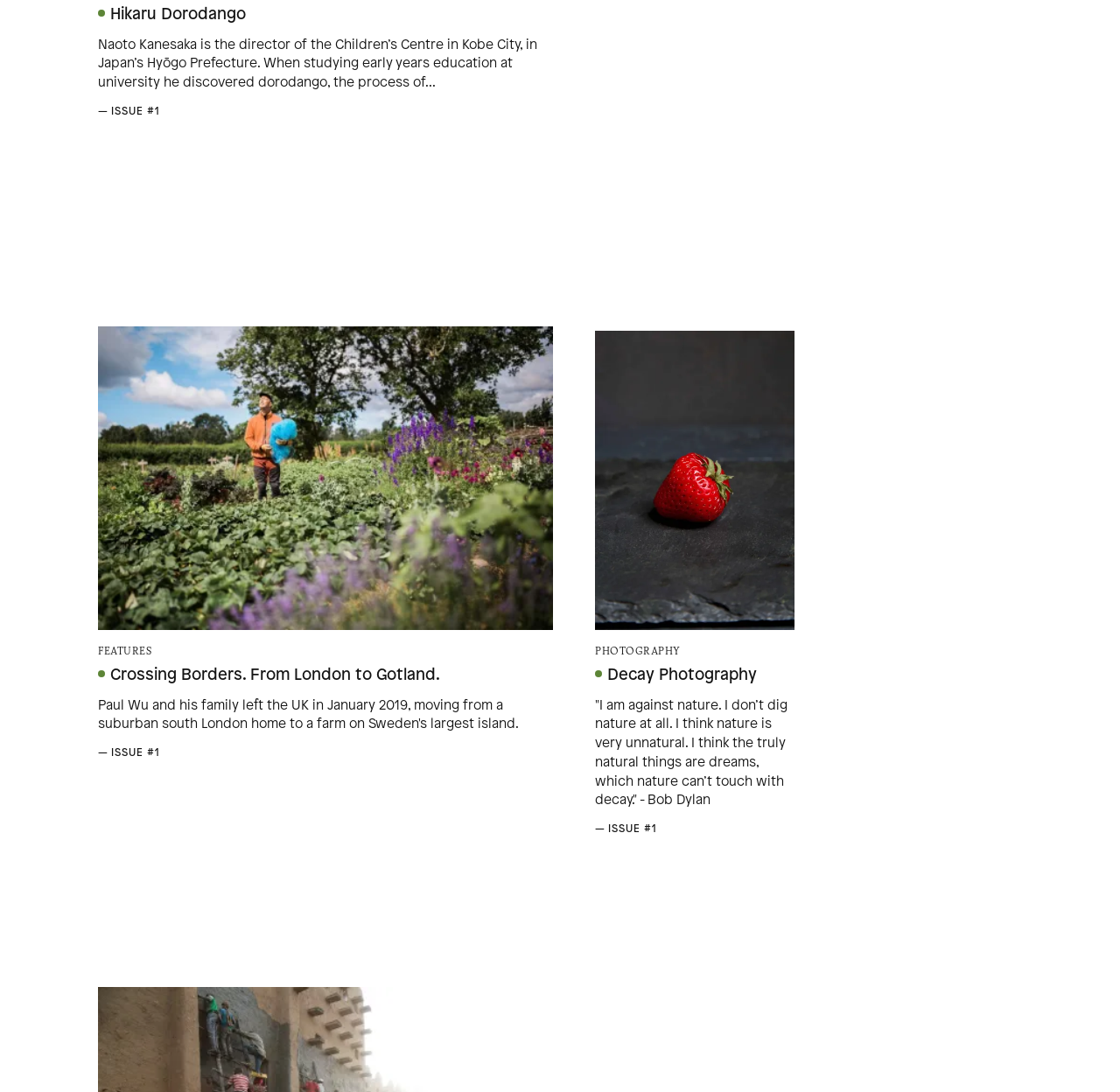Please answer the following query using a single word or phrase: 
What is the copyright year of the website?

2024